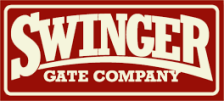Describe thoroughly the contents of the image.

The image features the logo of the "Swinger Gate Company," prominently displayed in a bold, vintage-style font. The word "SWINGER" arches over the phrase "GATE COMPANY," which is set against a rich red background, enhancing its visibility and impact. This logo reflects the company's focus on providing quality access control solutions related to gates and fences, appealing to both commercial and residential customers.